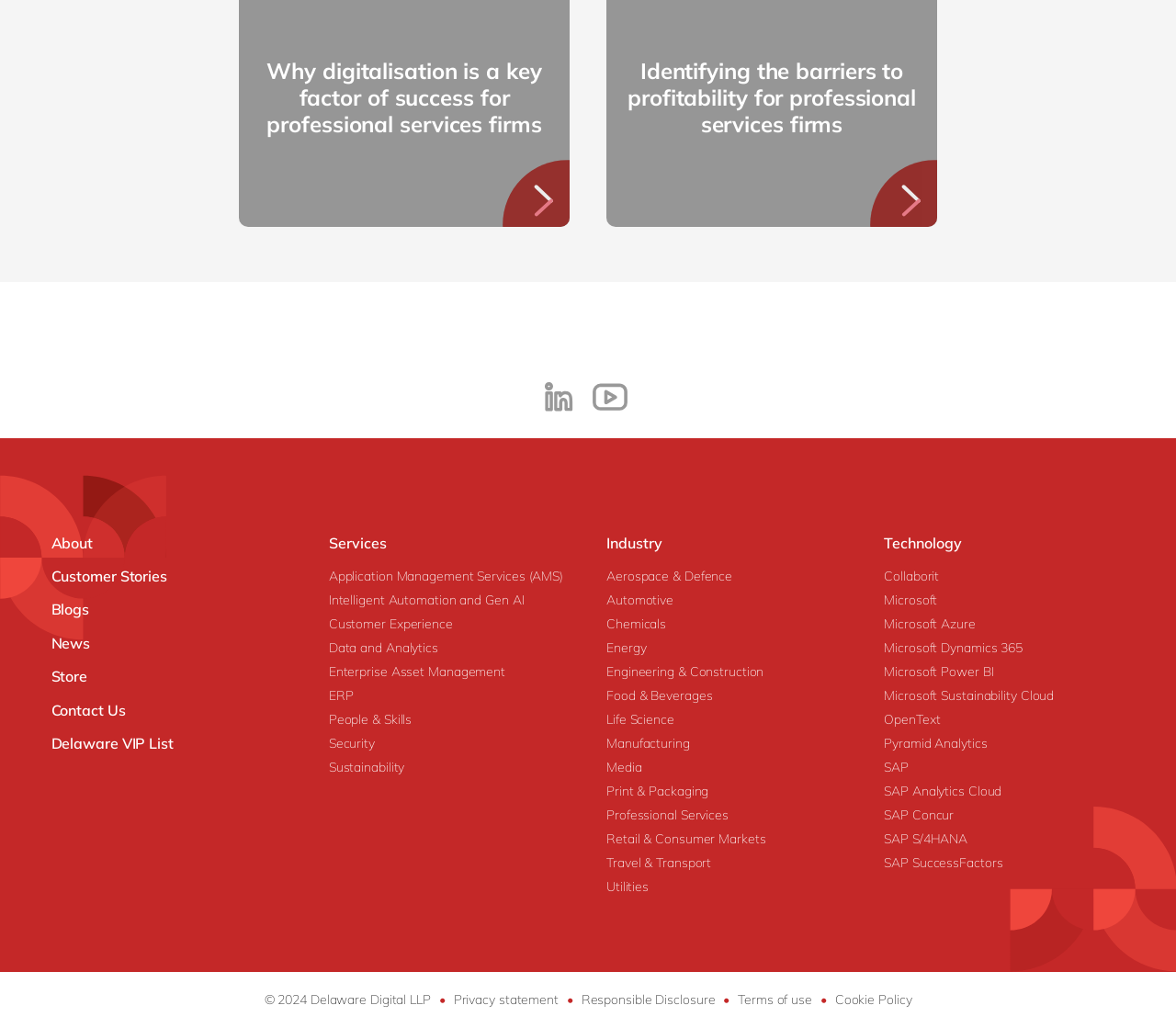Please identify the bounding box coordinates of the element on the webpage that should be clicked to follow this instruction: "Read the article about digitalisation". The bounding box coordinates should be given as four float numbers between 0 and 1, formatted as [left, top, right, bottom].

[0.227, 0.056, 0.461, 0.134]